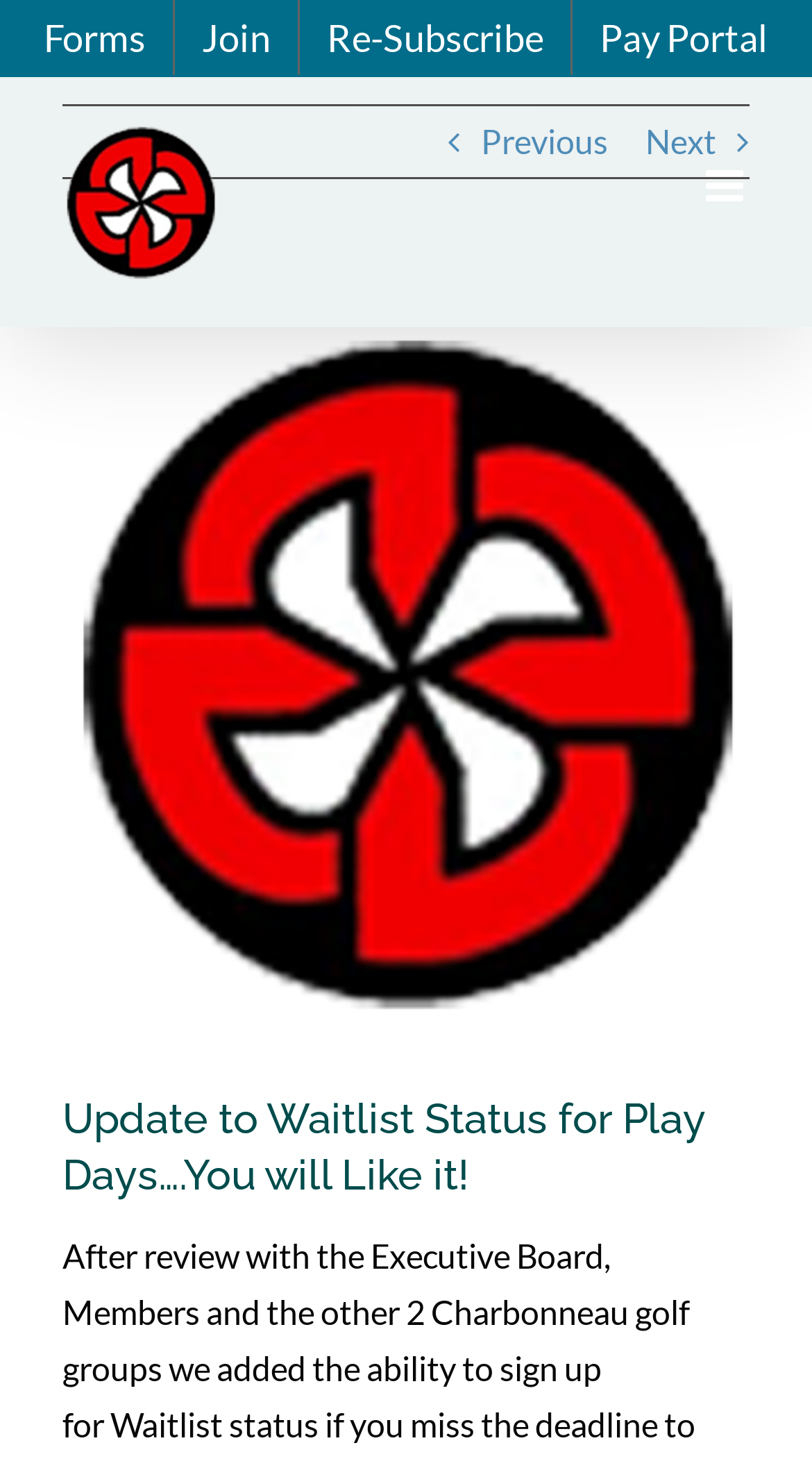Produce an elaborate caption capturing the essence of the webpage.

The webpage is about the Charbonneau Ladies Niners, a golf group. At the top left, there is a logo of the group, which is an image with a link to the homepage. Below the logo, there is a secondary menu with five links: "Forms", "Join", "Re-Subscribe", "Pay Portal", and they are aligned horizontally. 

To the right of the logo, there is a toggle button to open or close the mobile menu. Next to the toggle button, there are two navigation links, "Previous" and "Next", which are likely used for pagination.

The main content of the webpage is a heading that reads "Update to Waitlist Status for Play Days….You will Like it!". Below the heading, there is a link to "redfloret" which contains a static text "View Larger Image", suggesting that there is an image associated with this link.

At the bottom right of the page, there is a "Go to Top" link, which allows users to quickly navigate back to the top of the page.